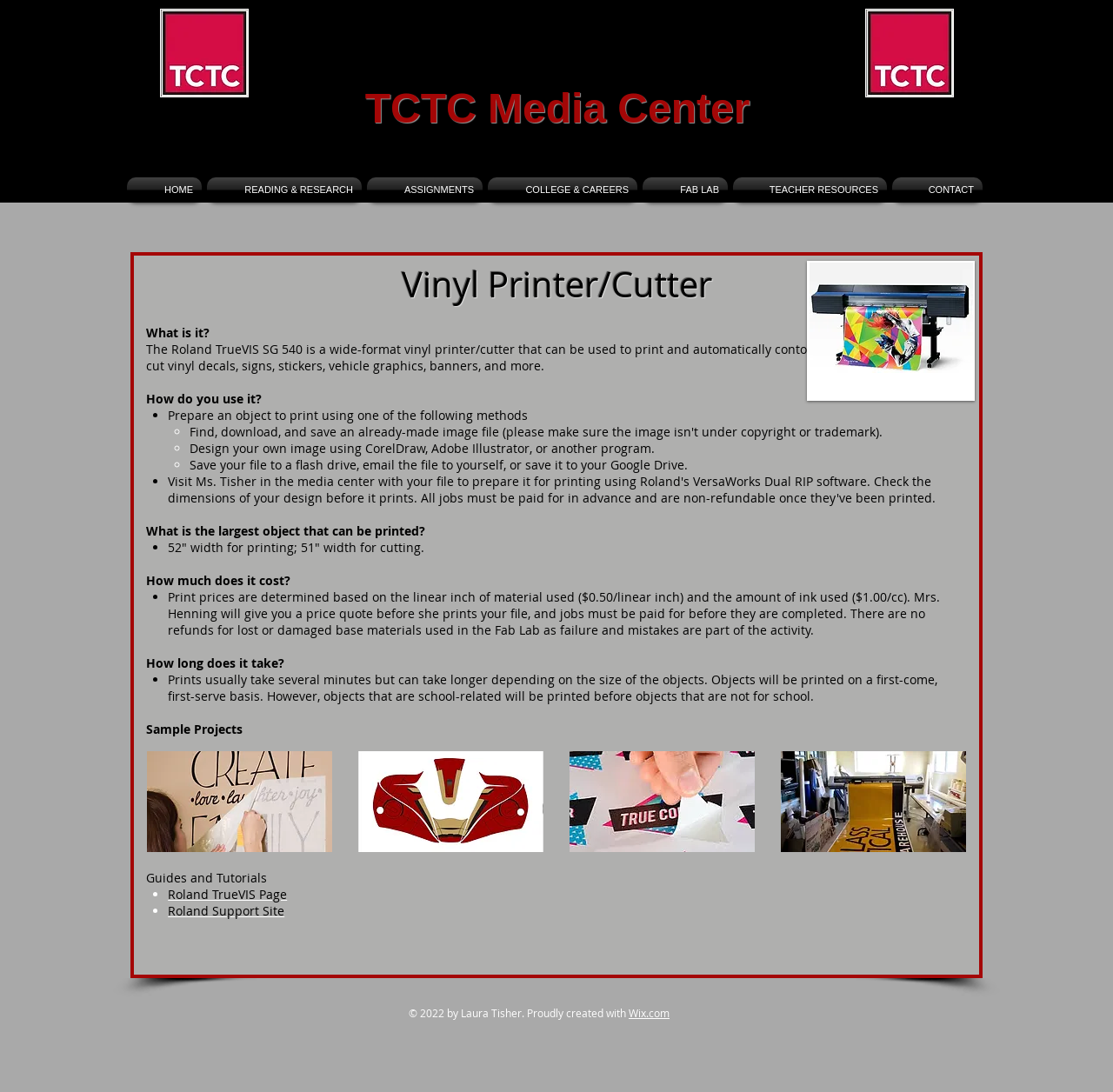Please provide the main heading of the webpage content.

TCTC Media Center